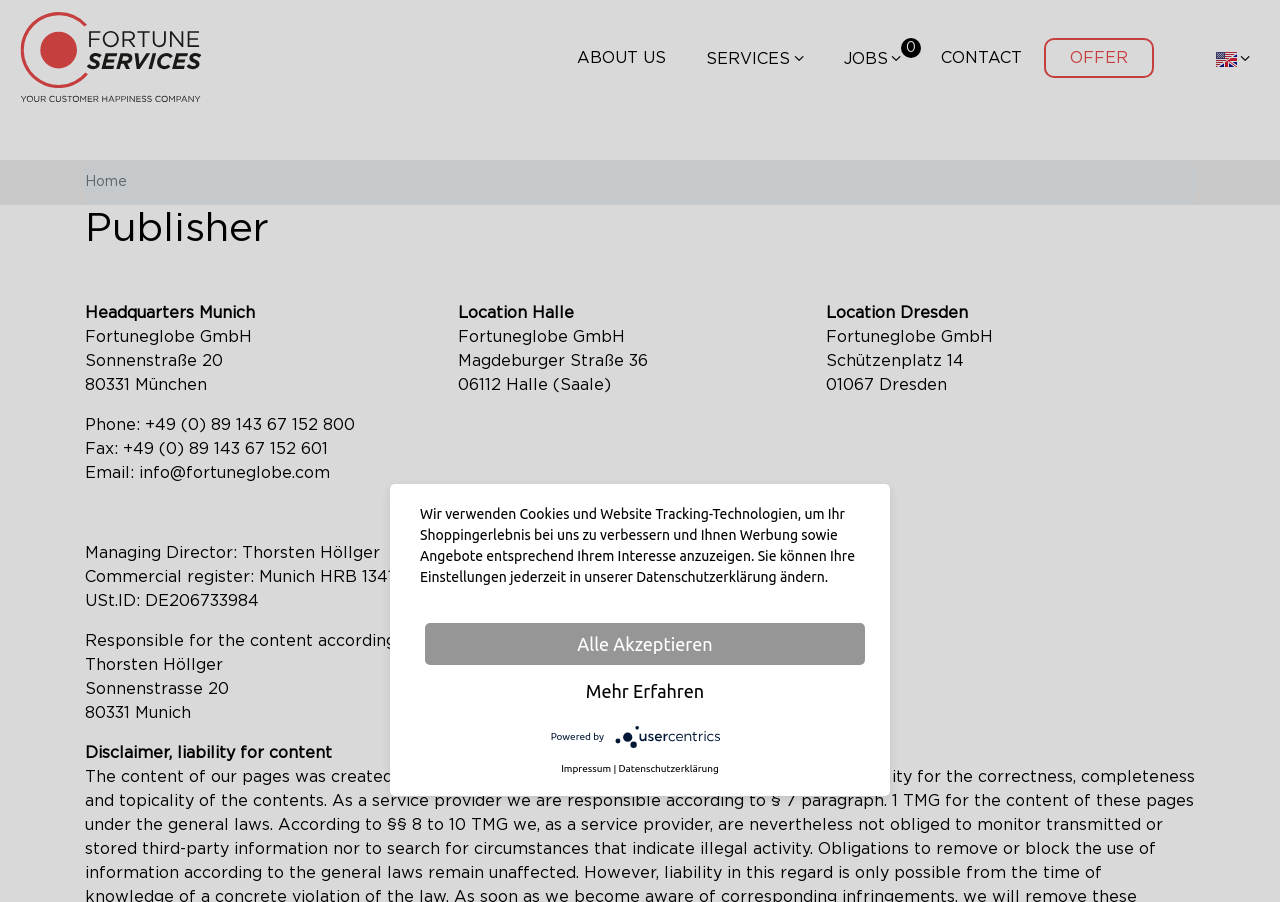Give the bounding box coordinates for the element described by: "Mehr Erfahren".

[0.332, 0.743, 0.676, 0.789]